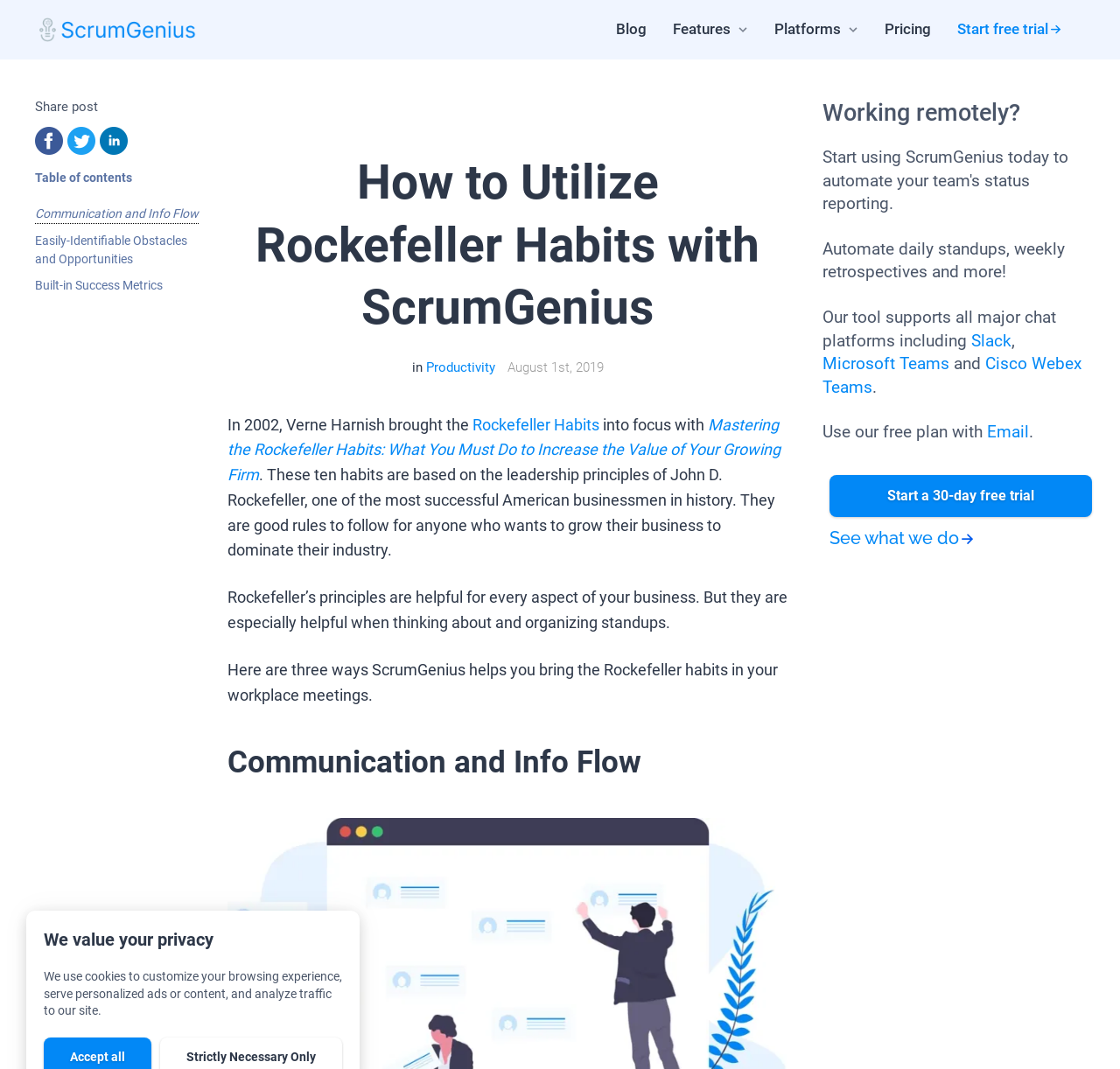Show me the bounding box coordinates of the clickable region to achieve the task as per the instruction: "Go to the Blog page".

[0.55, 0.018, 0.578, 0.038]